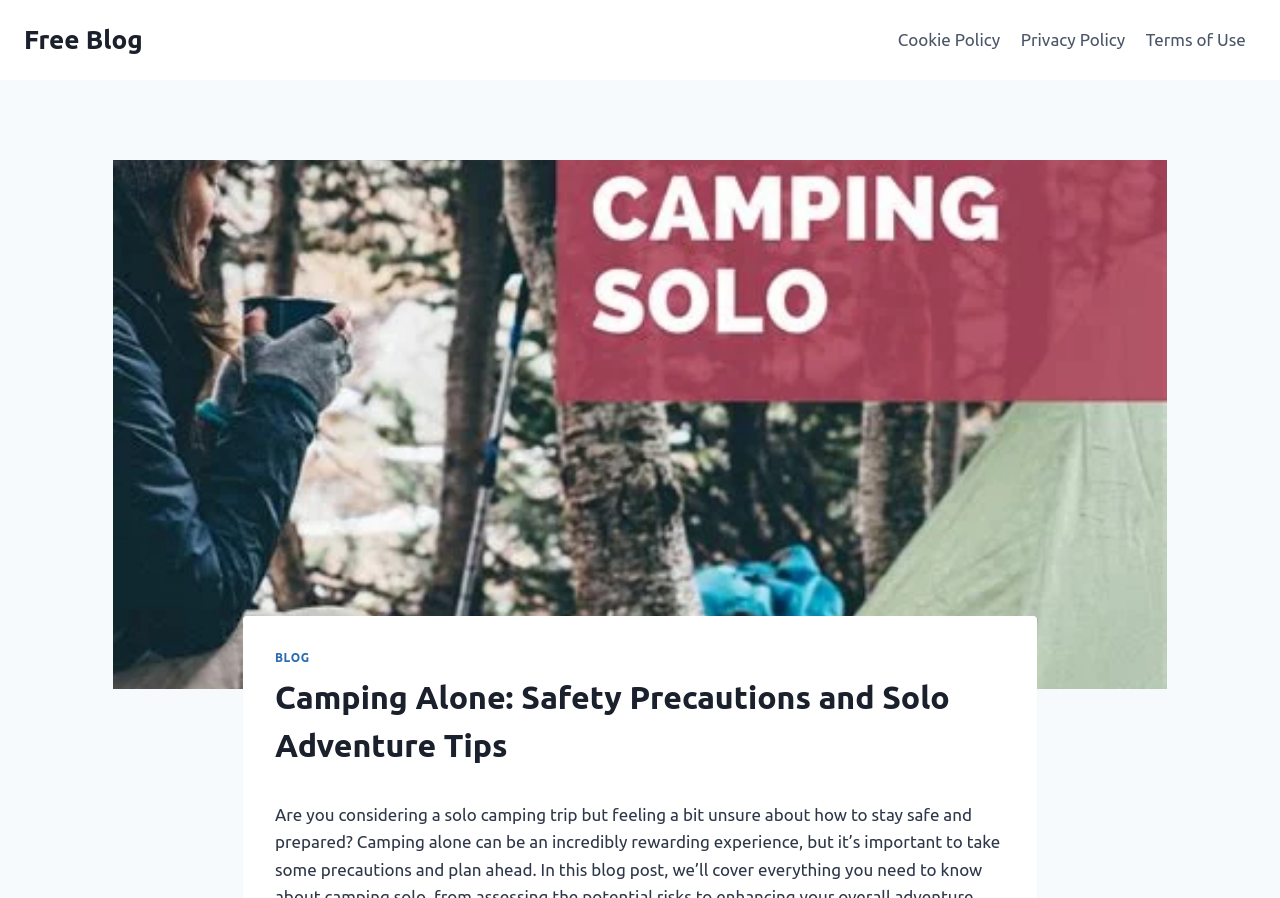Please give a succinct answer using a single word or phrase:
What is the purpose of the image on this webpage?

Illustration